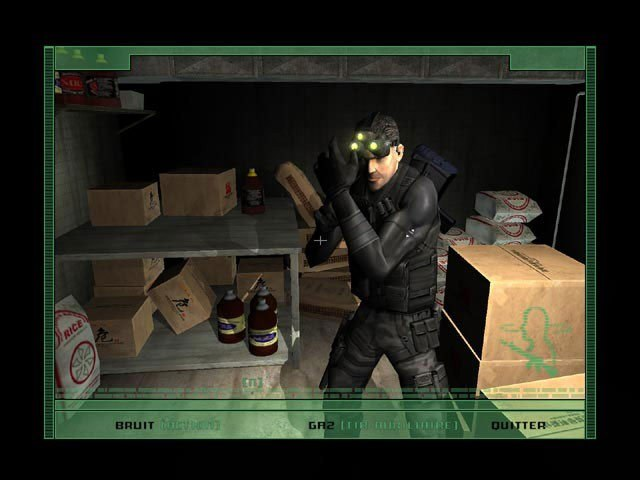Give a succinct answer to this question in a single word or phrase: 
What is behind the protagonist?

shelves stocked with boxes and bottles